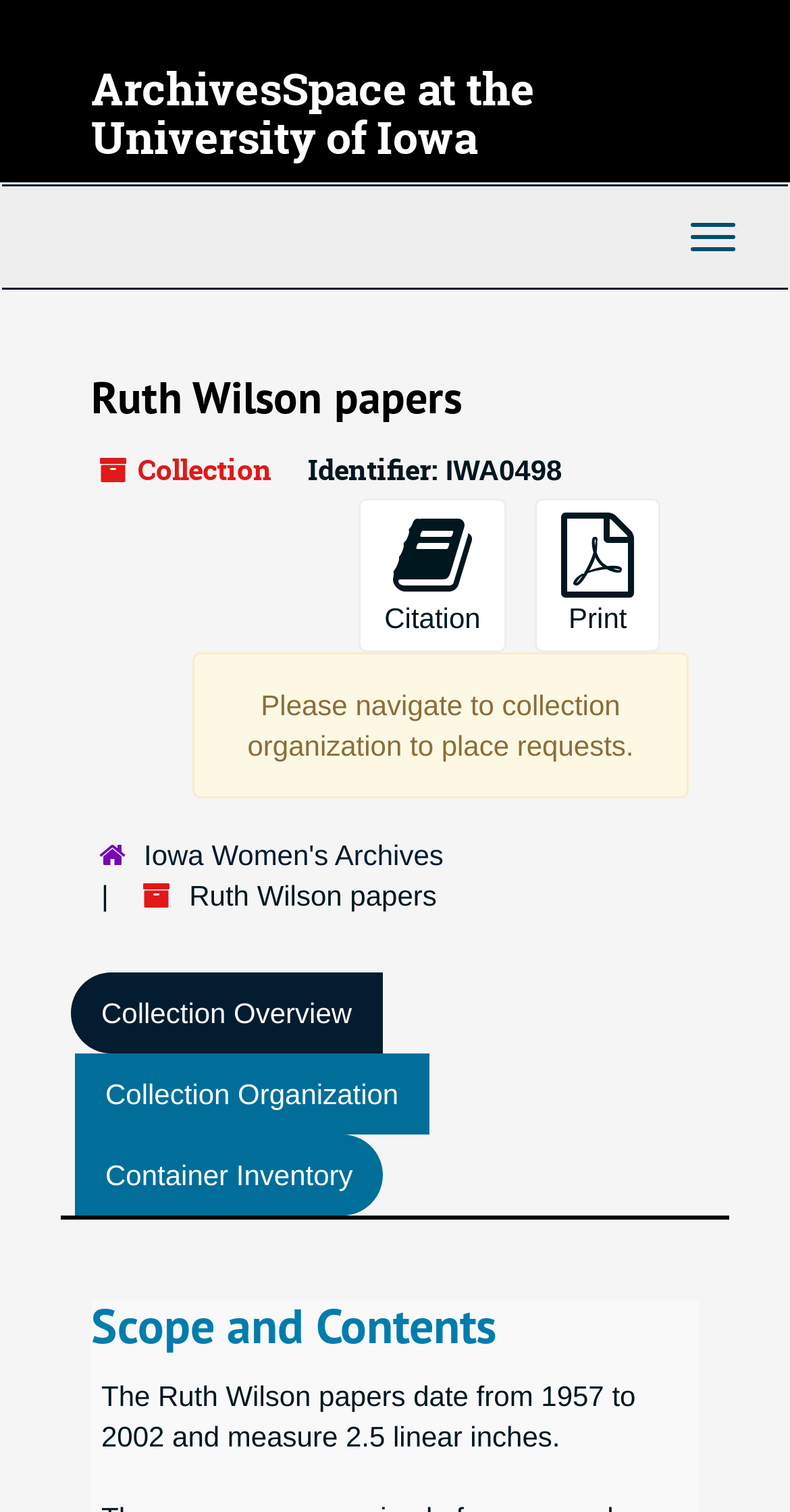Can you specify the bounding box coordinates for the region that should be clicked to fulfill this instruction: "Go to Iowa Women's Archives".

[0.182, 0.555, 0.561, 0.576]